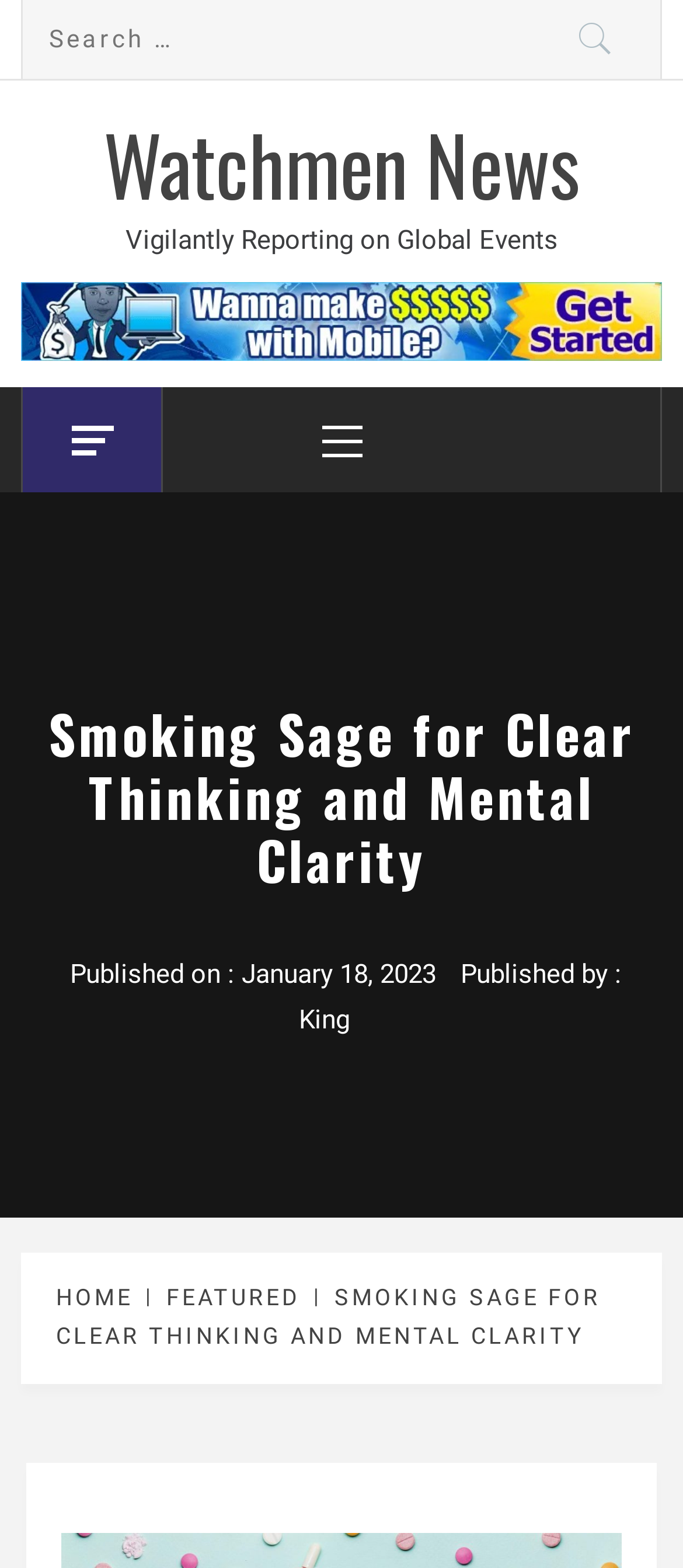Determine the bounding box of the UI element mentioned here: "Watchmen News". The coordinates must be in the format [left, top, right, bottom] with values ranging from 0 to 1.

[0.151, 0.066, 0.849, 0.142]